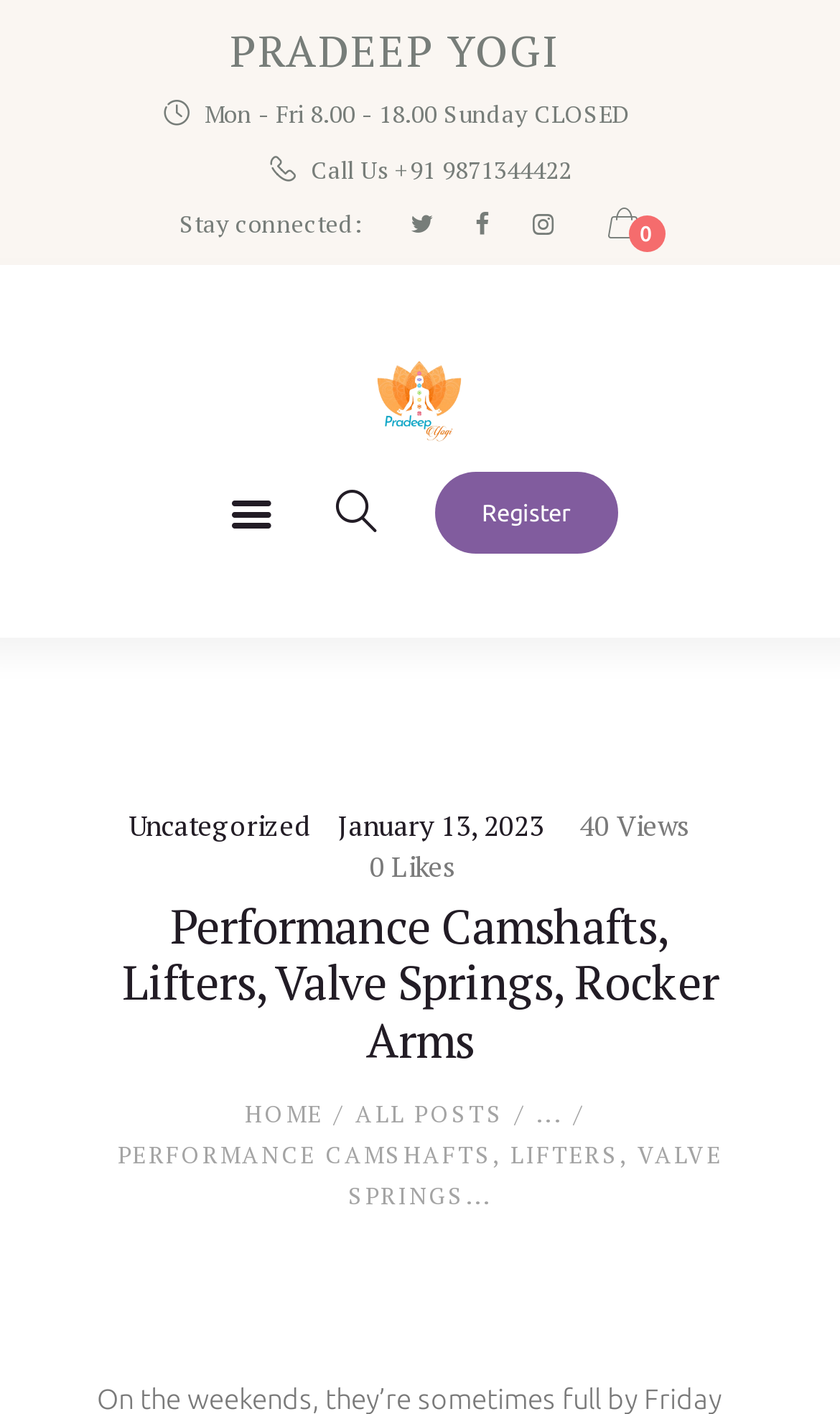Give an extensive and precise description of the webpage.

This webpage is about Performance Camshafts, Lifters, Valve Springs, Rocker Arms by Pradeep Yogi. At the top left, there is a link to "PRADEEP YOGI" and a static text displaying the business hours "Mon - Fri 8.00 - 18.00 Sunday CLOSED". Next to it, there is a call-to-action link with a phone number "+91 9871344422". 

Below these elements, there are social media links, including Facebook, Twitter, and Instagram, aligned horizontally. A search bar with a magnifying glass icon is located to the right of these social media links. 

On the top right, there is a link to register and a search button with a magnifying glass icon. Below these elements, there are several links to blog posts, including "Uncategorized", a dated post "January 13, 2023", and a post with "40Views" and "0Likes". 

The main heading "Performance Camshafts, Lifters, Valve Springs, Rocker Arms" is located in the middle of the page. Below it, there are links to "HOME", "ALL POSTS", and an ellipsis. A brief description of the performance camshafts, lifters, valve springs, and rocker arms is provided below these links.

At the bottom of the page, there is a horizontal menu with links to "About", "Classes", "Courses", "Yoga Retreat", "Dr Nutan Kher", and "Store". There are also two links to "PRADEEP YOGI" at the top and bottom right corners of the page.